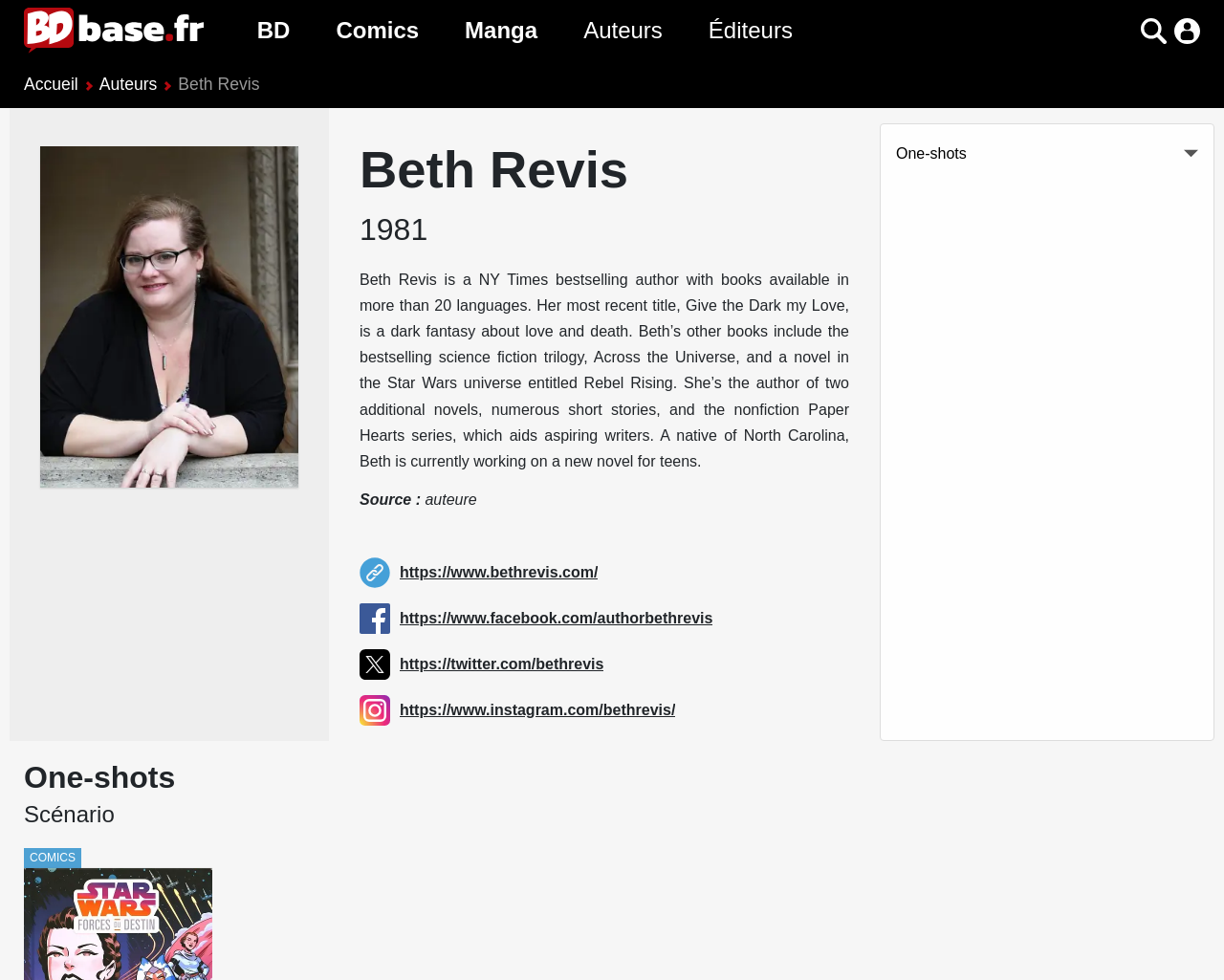Identify the bounding box coordinates for the region of the element that should be clicked to carry out the instruction: "Read about Beth Revis". The bounding box coordinates should be four float numbers between 0 and 1, i.e., [left, top, right, bottom].

[0.294, 0.141, 0.694, 0.256]